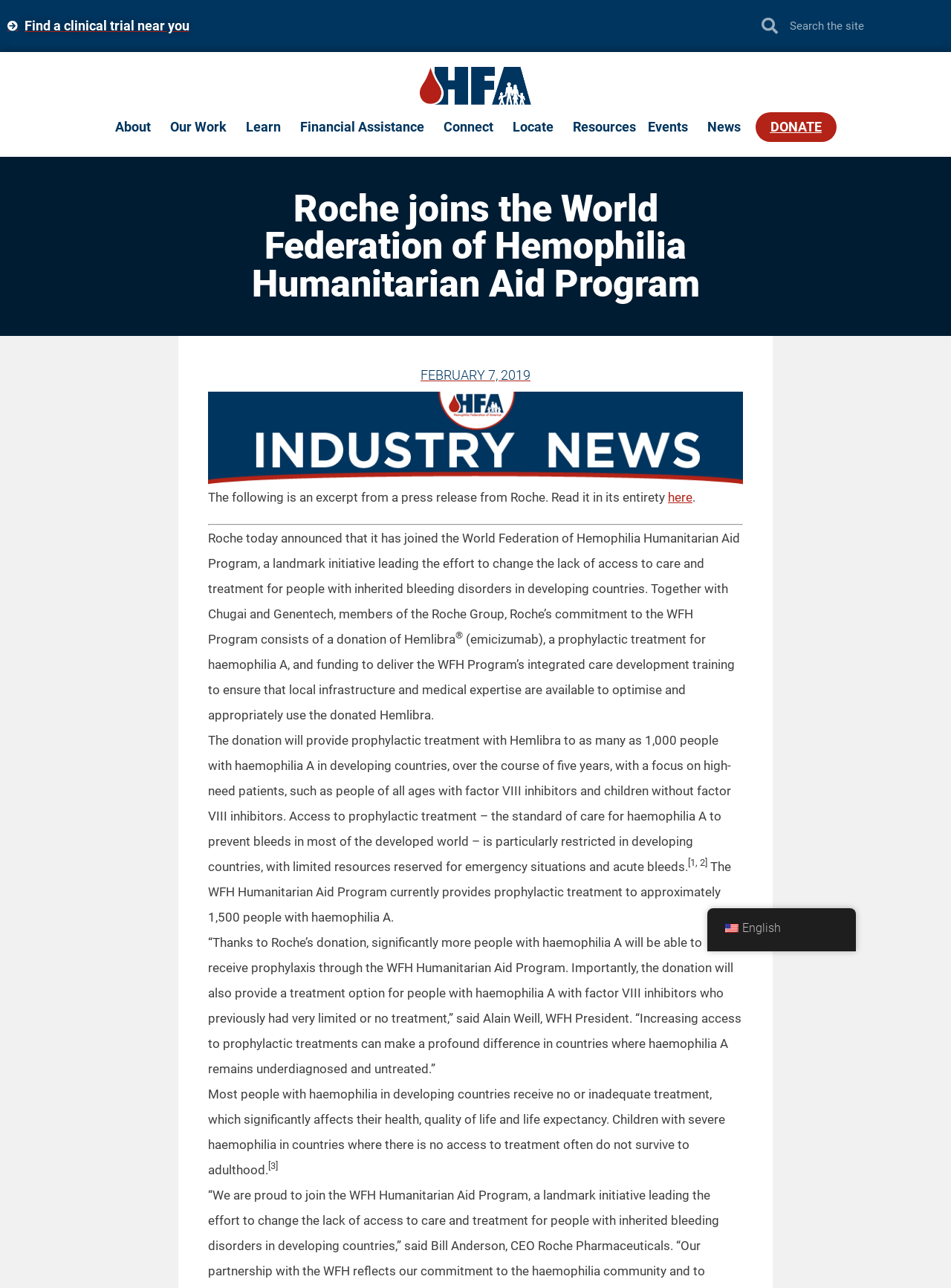What is Hemlibra?
Using the image as a reference, answer the question in detail.

According to the webpage, Hemlibra is a prophylactic treatment for haemophilia A, which is being donated by Roche to the World Federation of Hemophilia Humanitarian Aid Program to provide treatment to people with haemophilia A in developing countries.